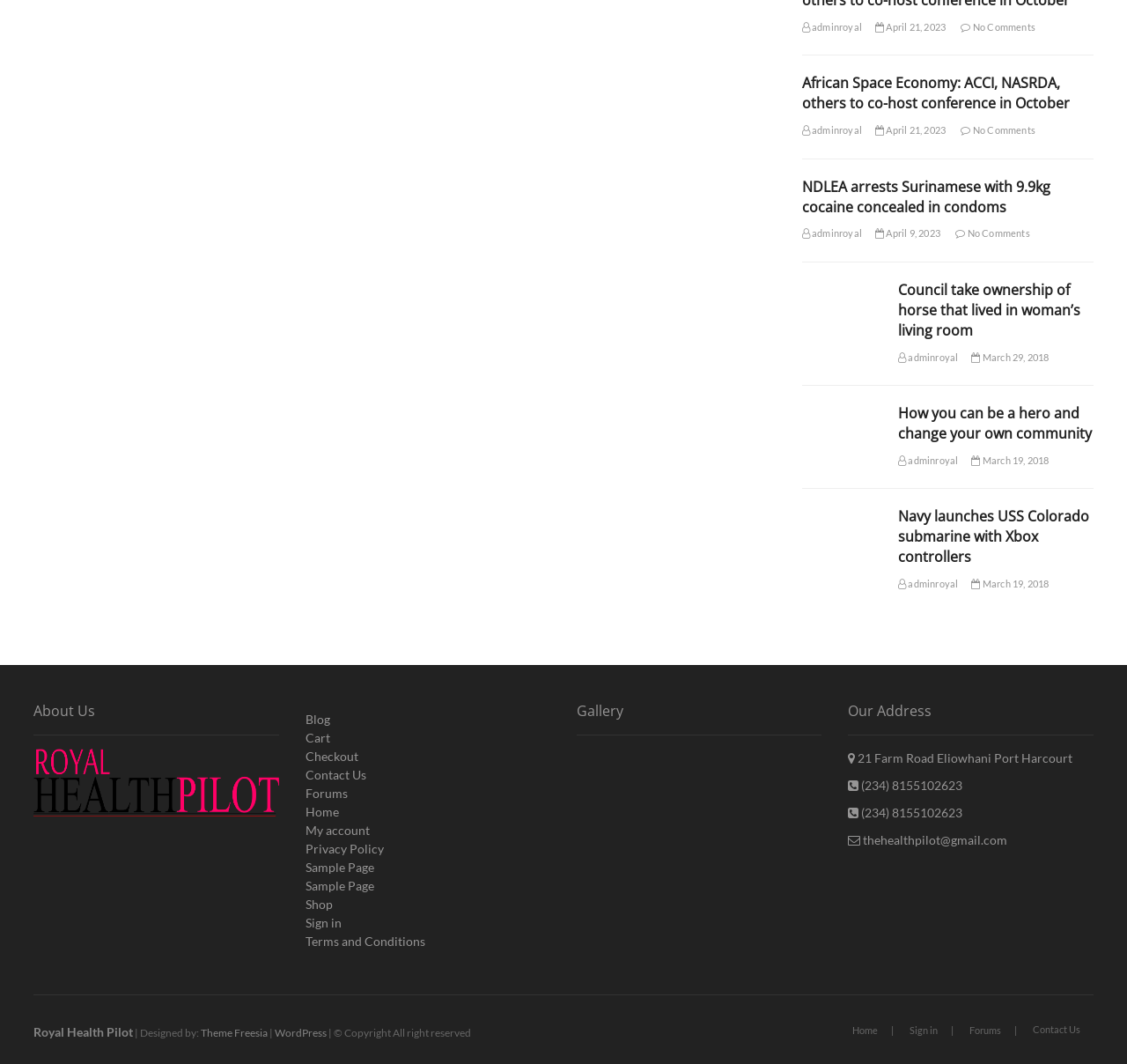Please answer the following query using a single word or phrase: 
What is the category of the link 'Blog'?

complementary